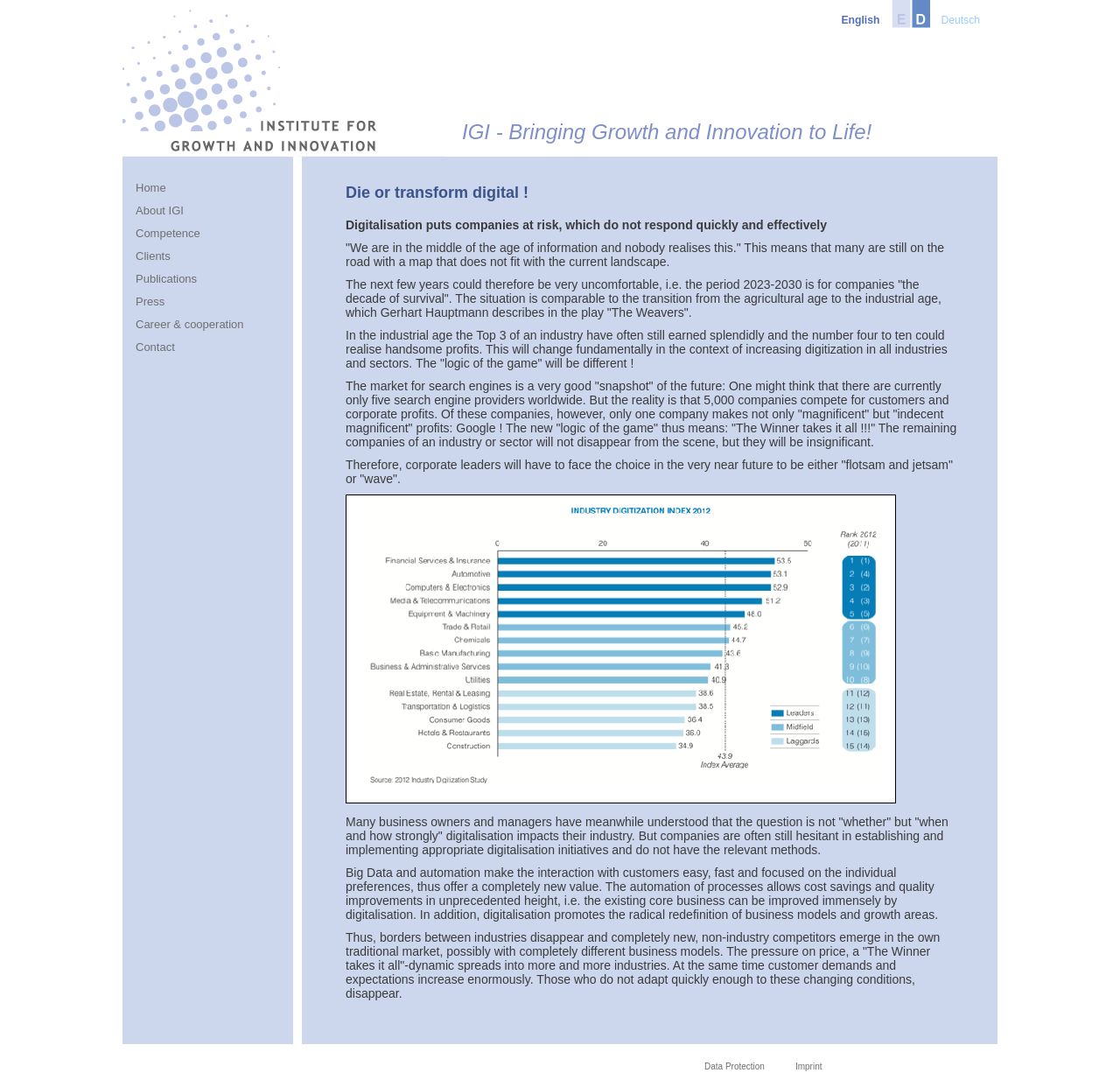Determine the bounding box for the described HTML element: "Career & cooperation". Ensure the coordinates are four float numbers between 0 and 1 in the format [left, top, right, bottom].

[0.109, 0.288, 0.262, 0.308]